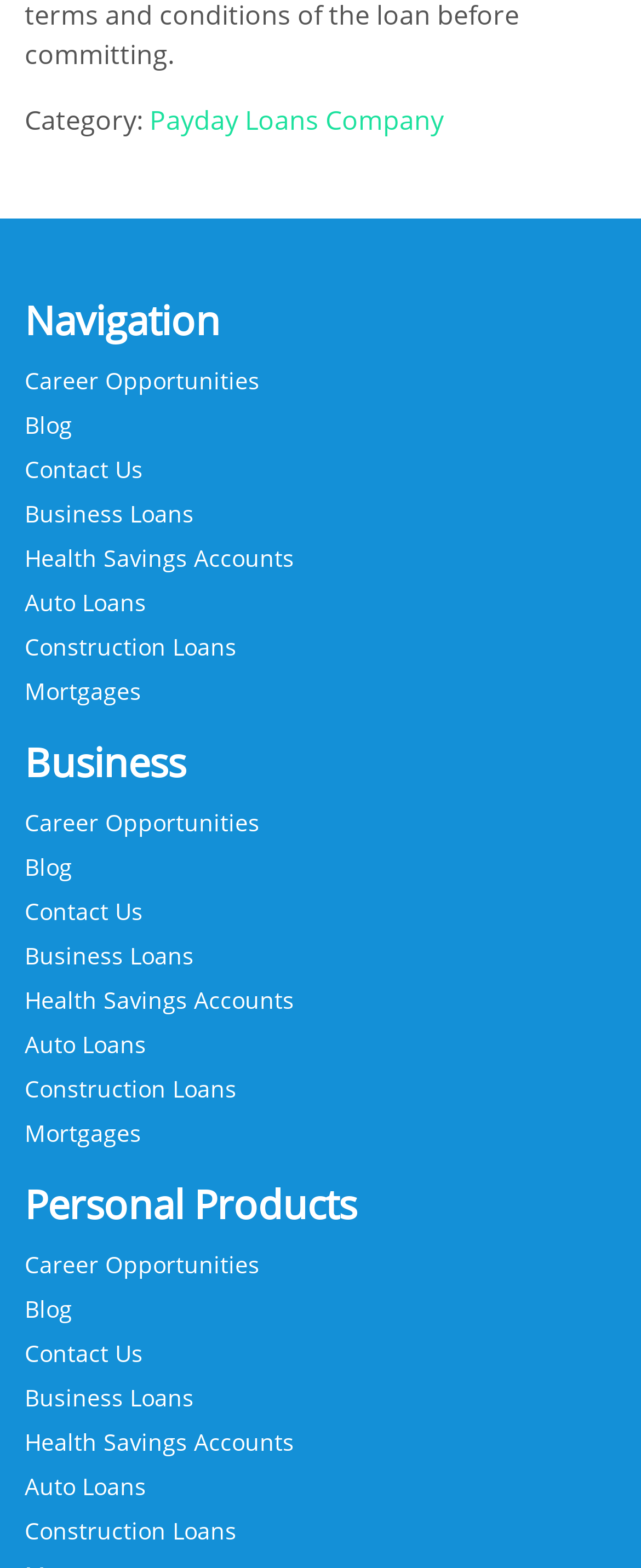What is the last personal product listed?
Provide an in-depth and detailed answer to the question.

The last personal product listed can be found by looking at the links under the heading 'Personal Products'. The last link is 'Construction Loans'.